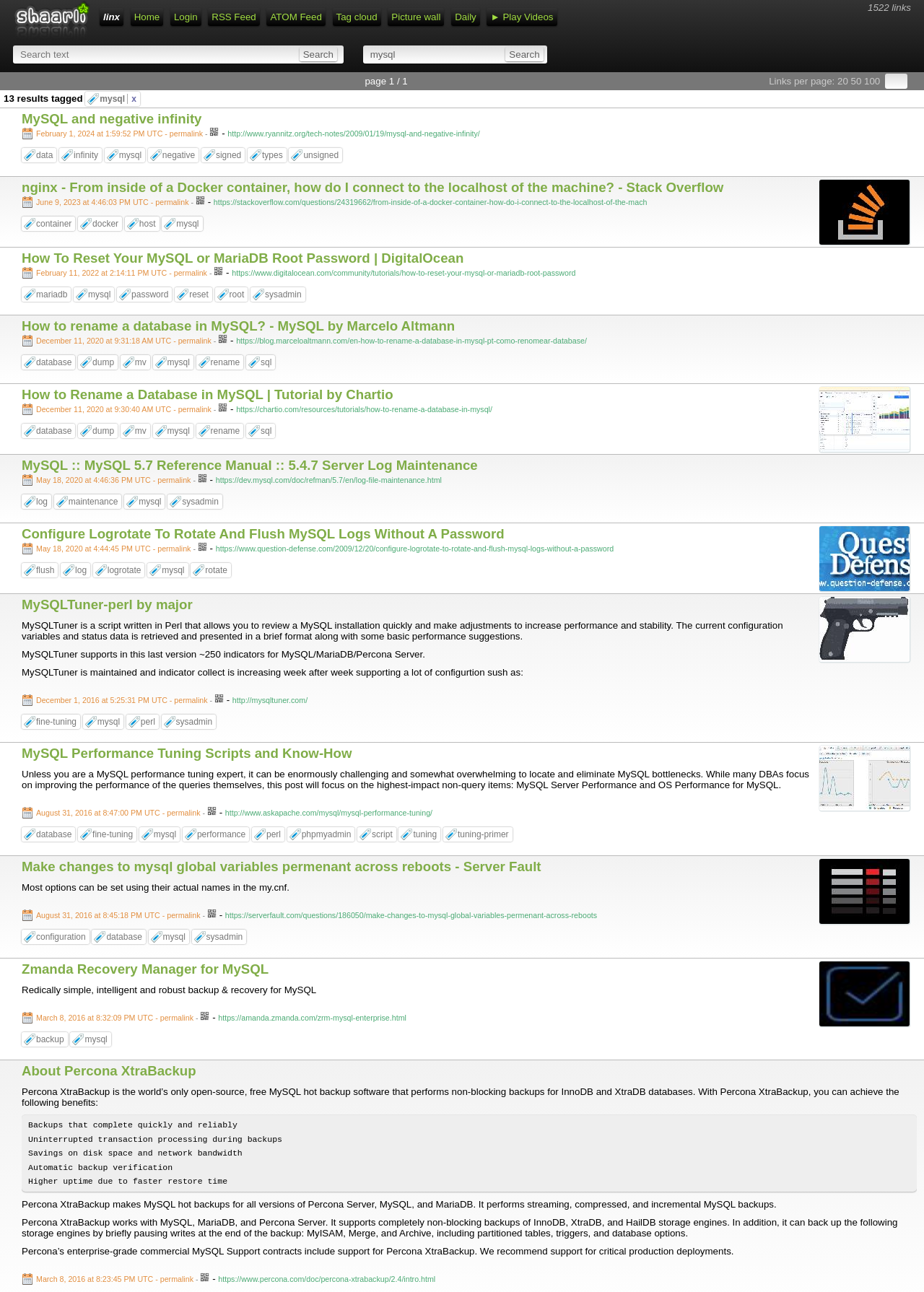Consider the image and give a detailed and elaborate answer to the question: 
What is the current page number?

The current page number can be determined by looking at the text 'page 1 / 1' at the bottom of the webpage, which indicates that the user is currently on the first page out of a total of one page.